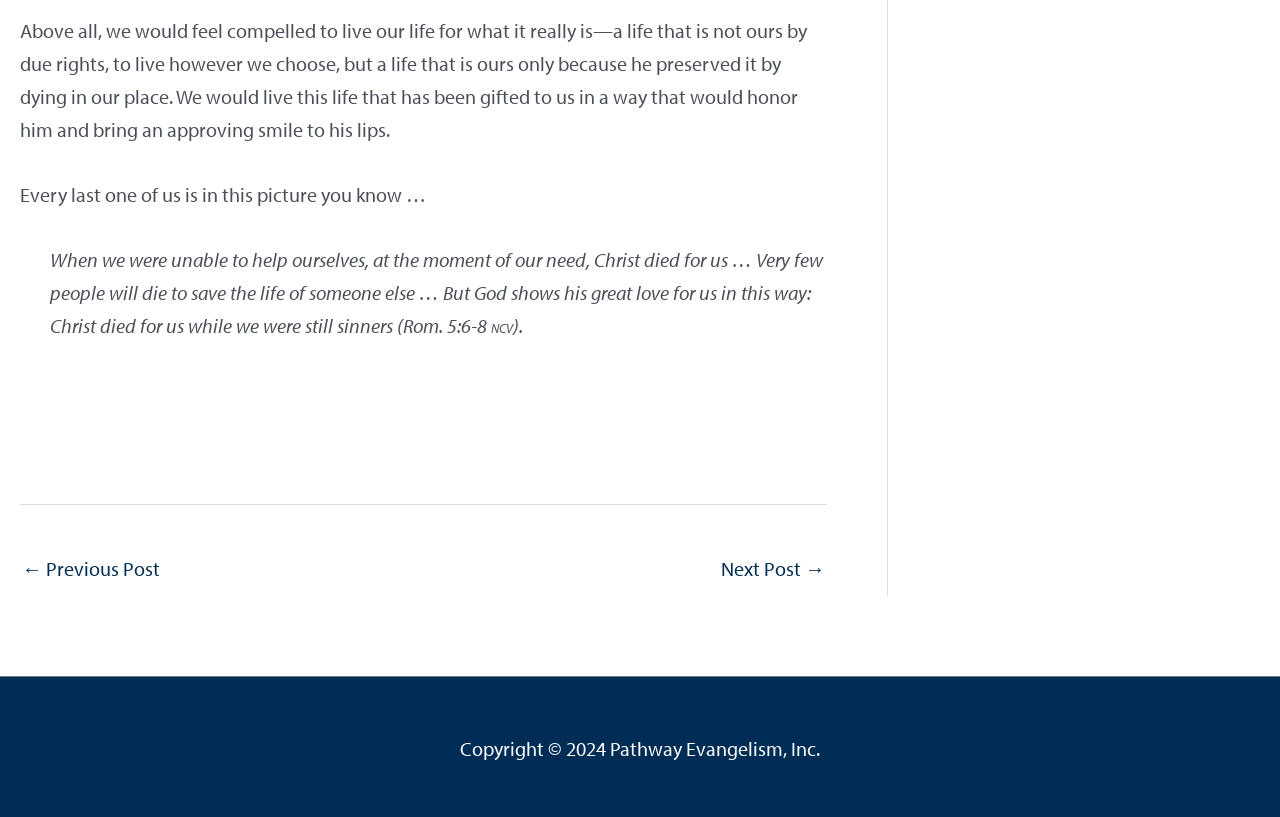Given the element description, predict the bounding box coordinates in the format (top-left x, top-left y, bottom-right x, bottom-right y). Make sure all values are between 0 and 1. Here is the element description: Next Post →

[0.563, 0.67, 0.645, 0.727]